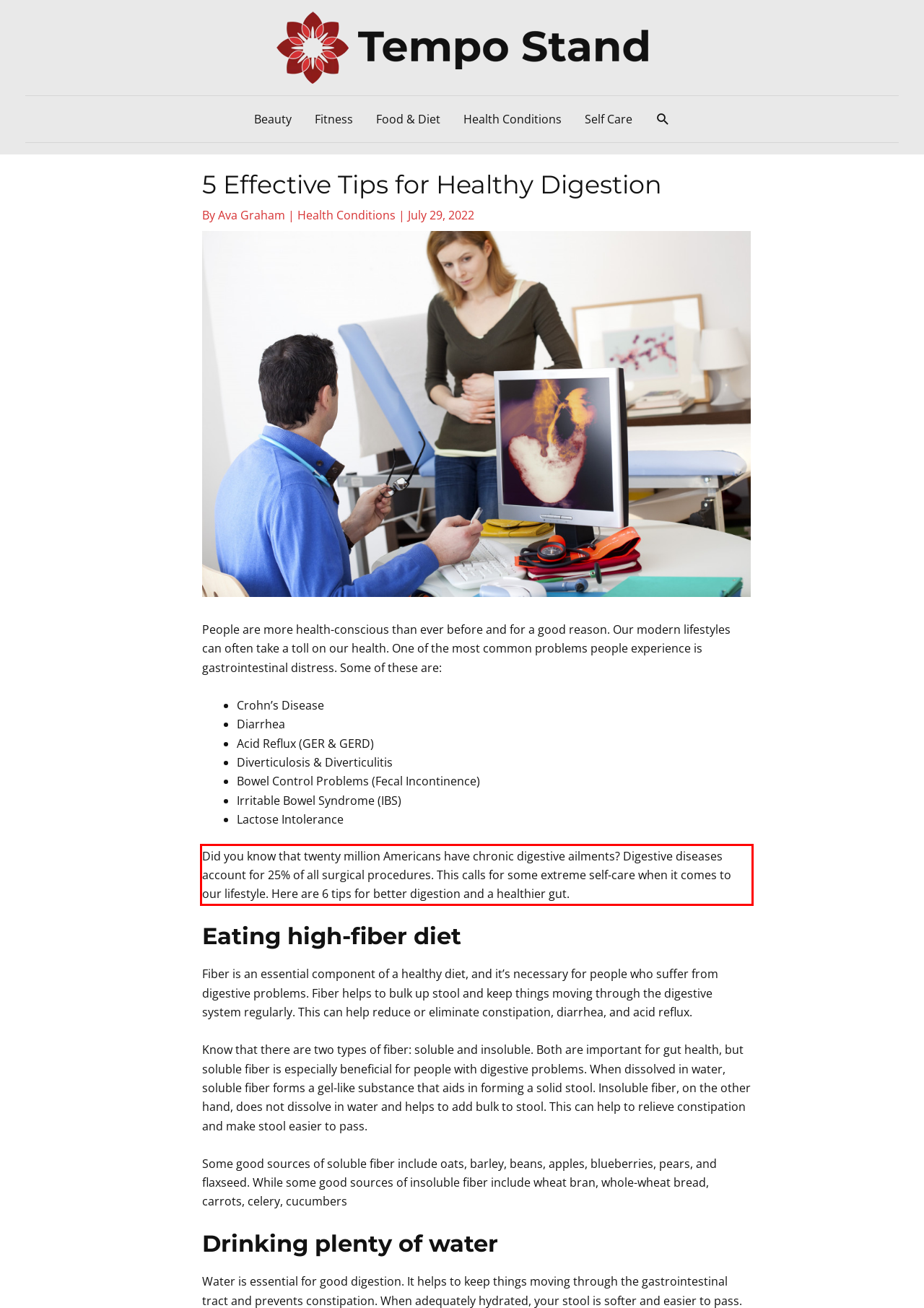Review the webpage screenshot provided, and perform OCR to extract the text from the red bounding box.

Did you know that twenty million Americans have chronic digestive ailments? Digestive diseases account for 25% of all surgical procedures. This calls for some extreme self-care when it comes to our lifestyle. Here are 6 tips for better digestion and a healthier gut.